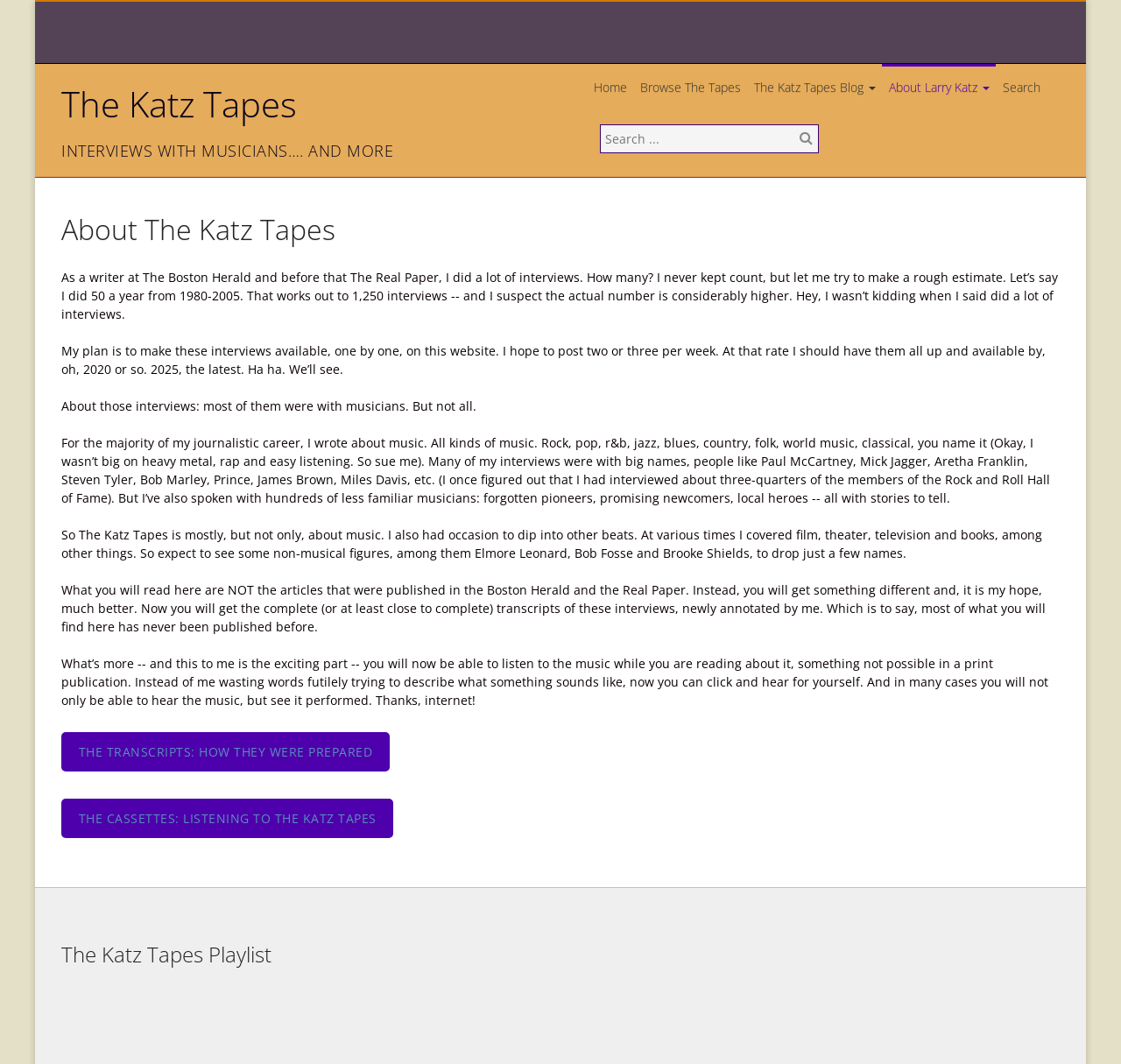Provide the bounding box coordinates of the HTML element this sentence describes: "Home". The bounding box coordinates consist of four float numbers between 0 and 1, i.e., [left, top, right, bottom].

[0.523, 0.063, 0.565, 0.102]